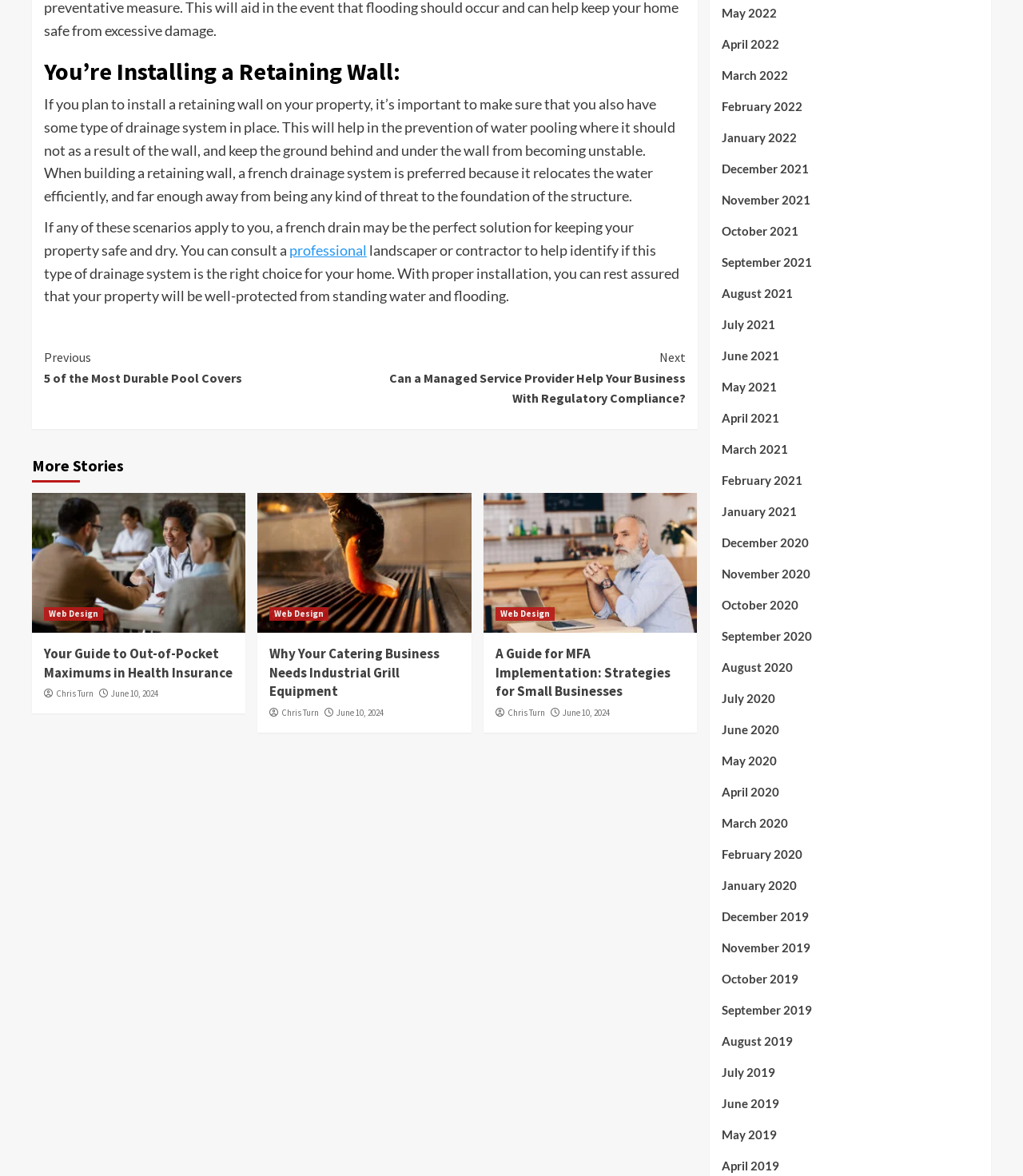Find the bounding box coordinates for the area you need to click to carry out the instruction: "View posts from 'June 2024'". The coordinates should be four float numbers between 0 and 1, indicated as [left, top, right, bottom].

[0.109, 0.585, 0.155, 0.595]